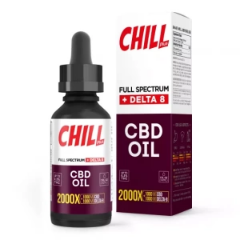Explain what is happening in the image with elaborate details.

The image features a product called "Chill Plus Full Spectrum Delta-8 CBD Oil." It showcases a sleek dropper bottle with a dark maroon label prominently displaying the brand name "CHILL" in bold red letters. Below the name, the product details emphasize that it is a full-spectrum CBD oil featuring Delta-8, providing a legal and unique experience. The bottle is accompanied by an elegant box that shares the same design elements and indicates a potency of "2000X," suggesting a high concentration of cannabinoids. This CBD oil is designed for those seeking a powerful and relaxing experience with the benefits provided by cannabinoids derived from hemp.